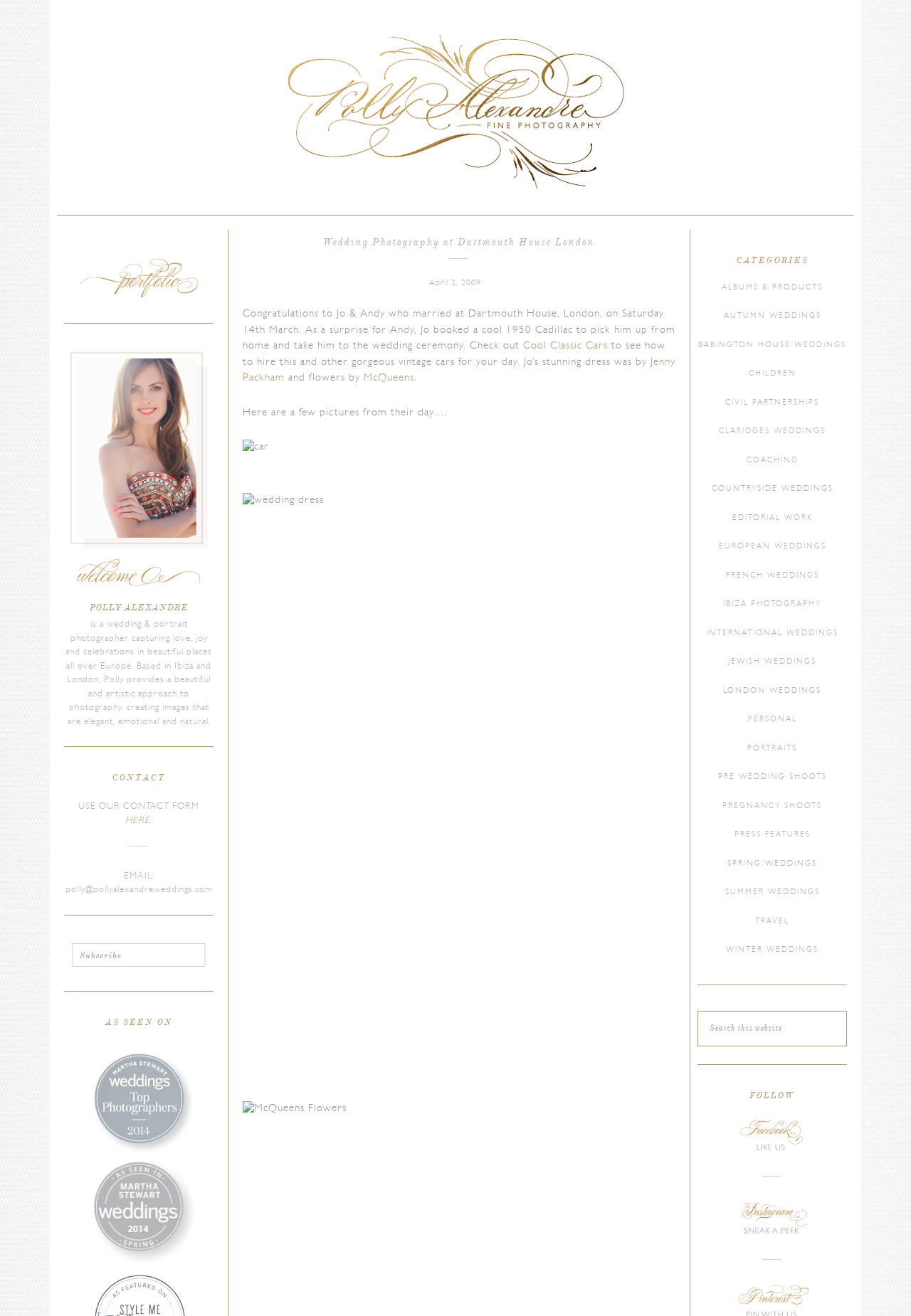Please identify the bounding box coordinates of the clickable area that will fulfill the following instruction: "Click on the 'Wedding Photography at Dartmouth House London' link". The coordinates should be in the format of four float numbers between 0 and 1, i.e., [left, top, right, bottom].

[0.355, 0.18, 0.653, 0.189]